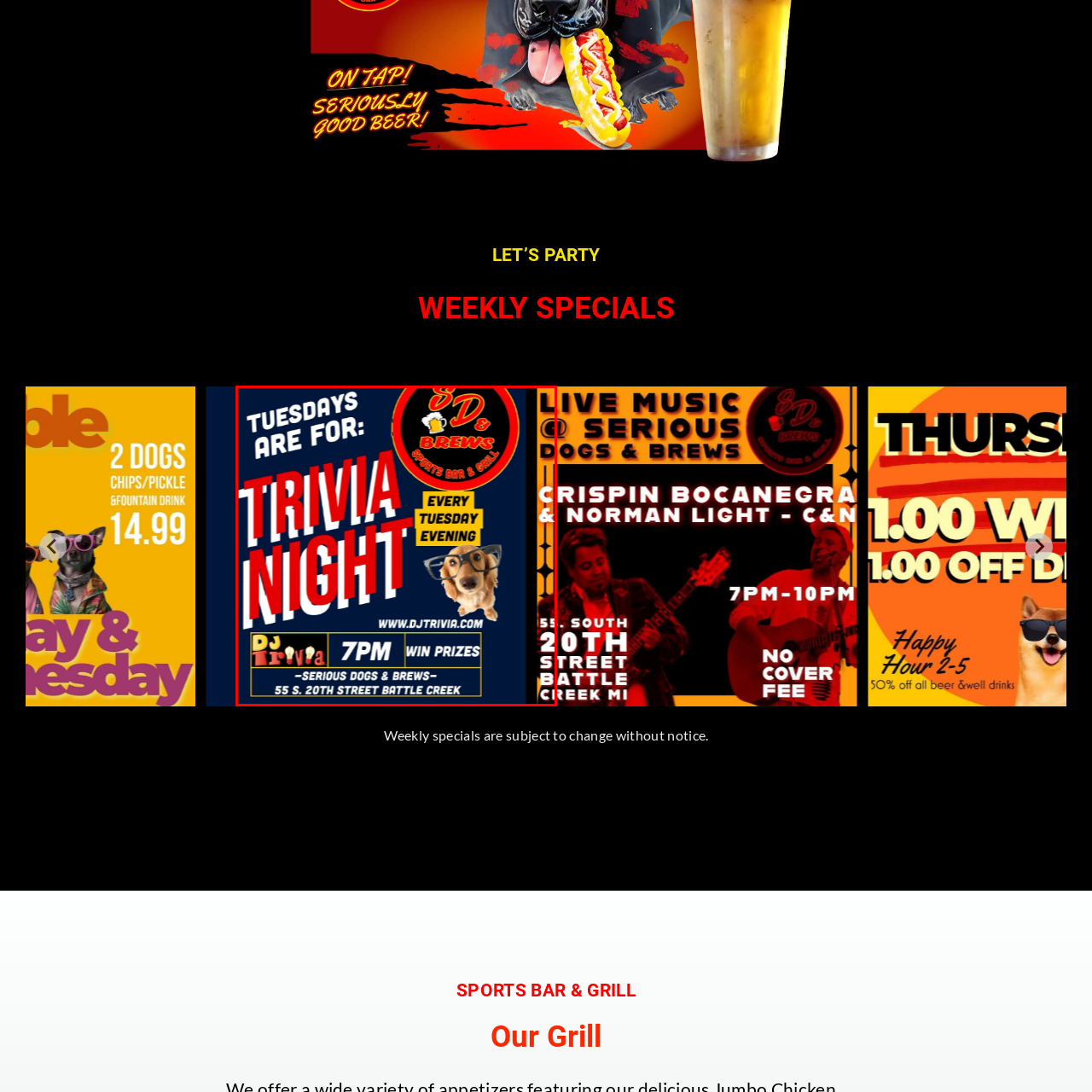Carefully examine the image inside the red box and generate a detailed caption for it.

**Caption:** Join us at Serious Dogs & Brews for Trivia Night every Tuesday evening! The fun kicks off at 7 PM, where you can test your knowledge for a chance to win exciting prizes. Located at 55 S. 20th Street, Battle Creek, this event promises an entertaining night filled with laughter and friendly competition. Don't miss out on an evening of fun at your favorite sports bar and grill! Check out www.djtrivia.com for more details.